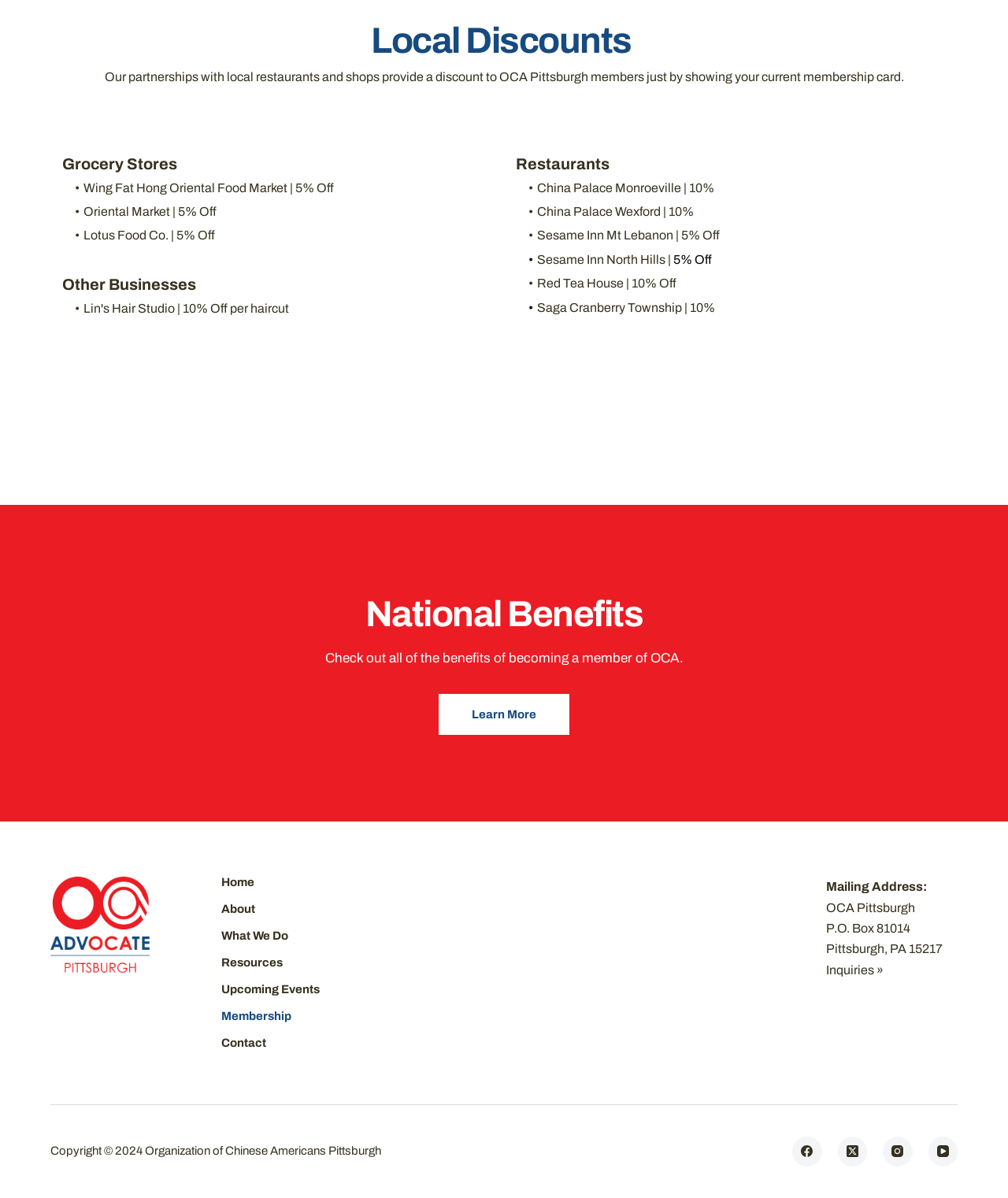Determine the bounding box coordinates of the clickable region to execute the instruction: "Get a haircut at Lin's Hair Studio". The coordinates should be four float numbers between 0 and 1, denoted as [left, top, right, bottom].

[0.083, 0.252, 0.176, 0.263]